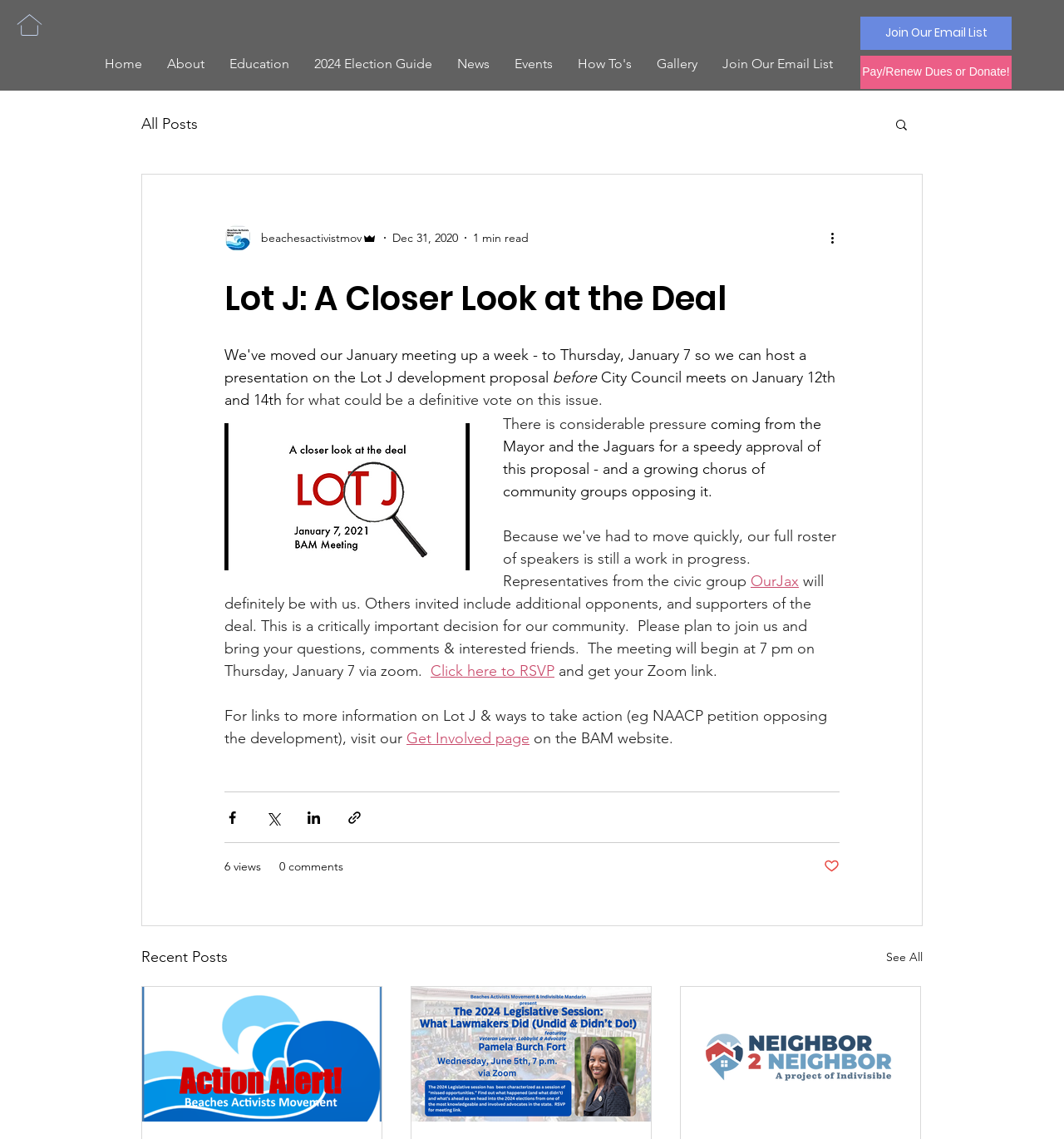Locate the UI element described as follows: "About". Return the bounding box coordinates as four float numbers between 0 and 1 in the order [left, top, right, bottom].

None